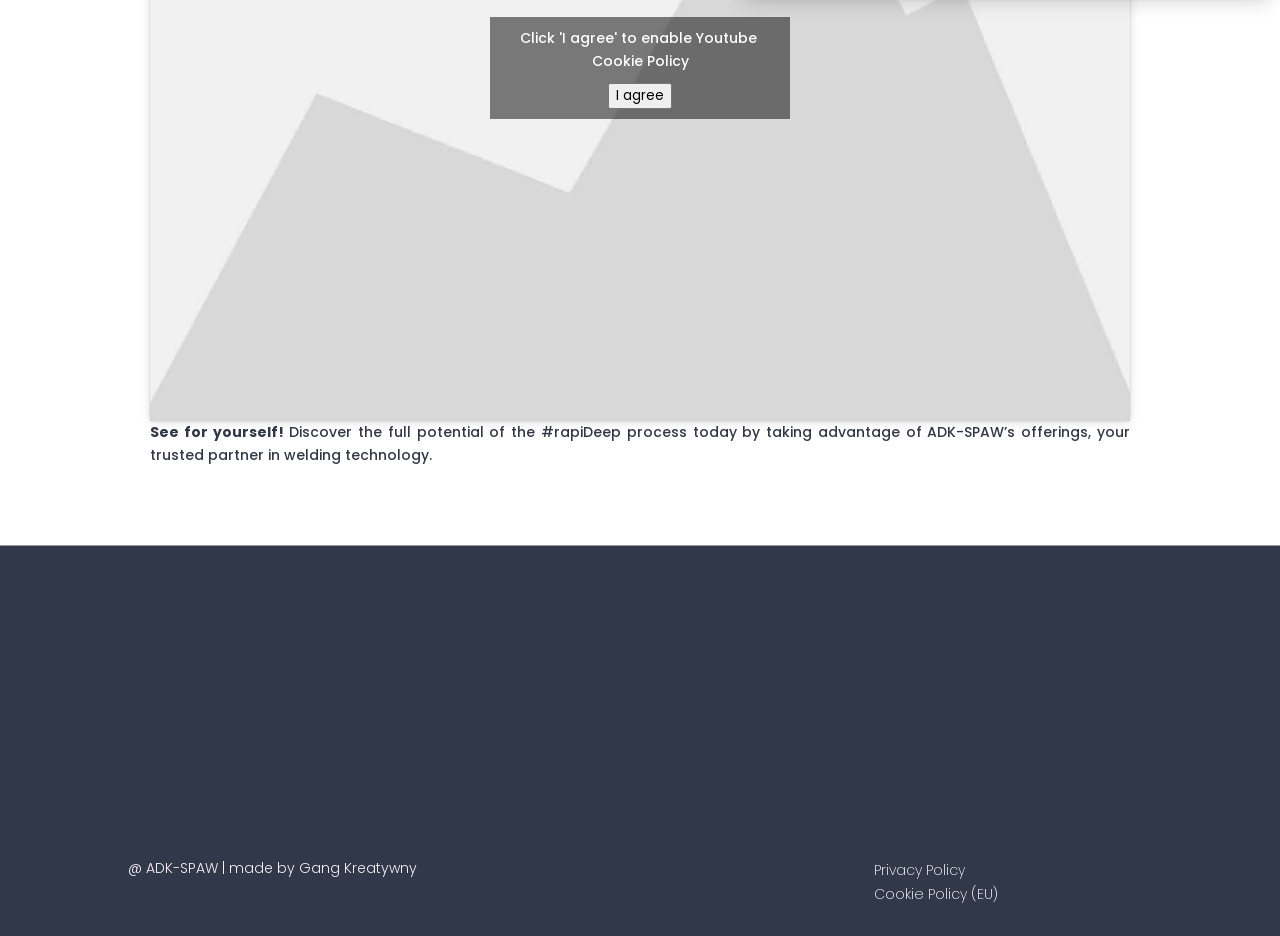What is the company's phone number?
Give a single word or phrase answer based on the content of the image.

+48 668 773 359